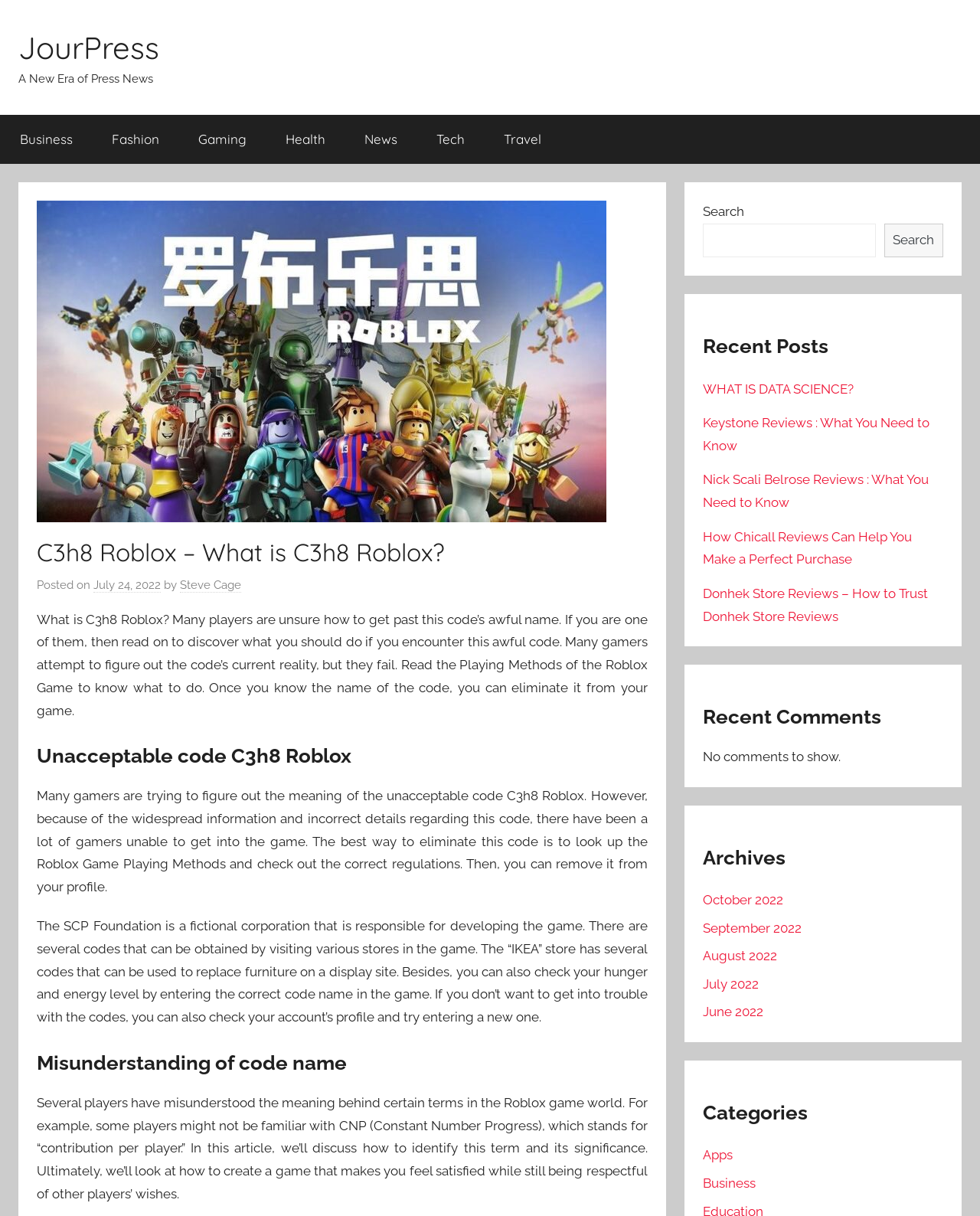Locate the bounding box coordinates of the clickable part needed for the task: "Click on the 'Gaming' link".

[0.182, 0.095, 0.271, 0.135]